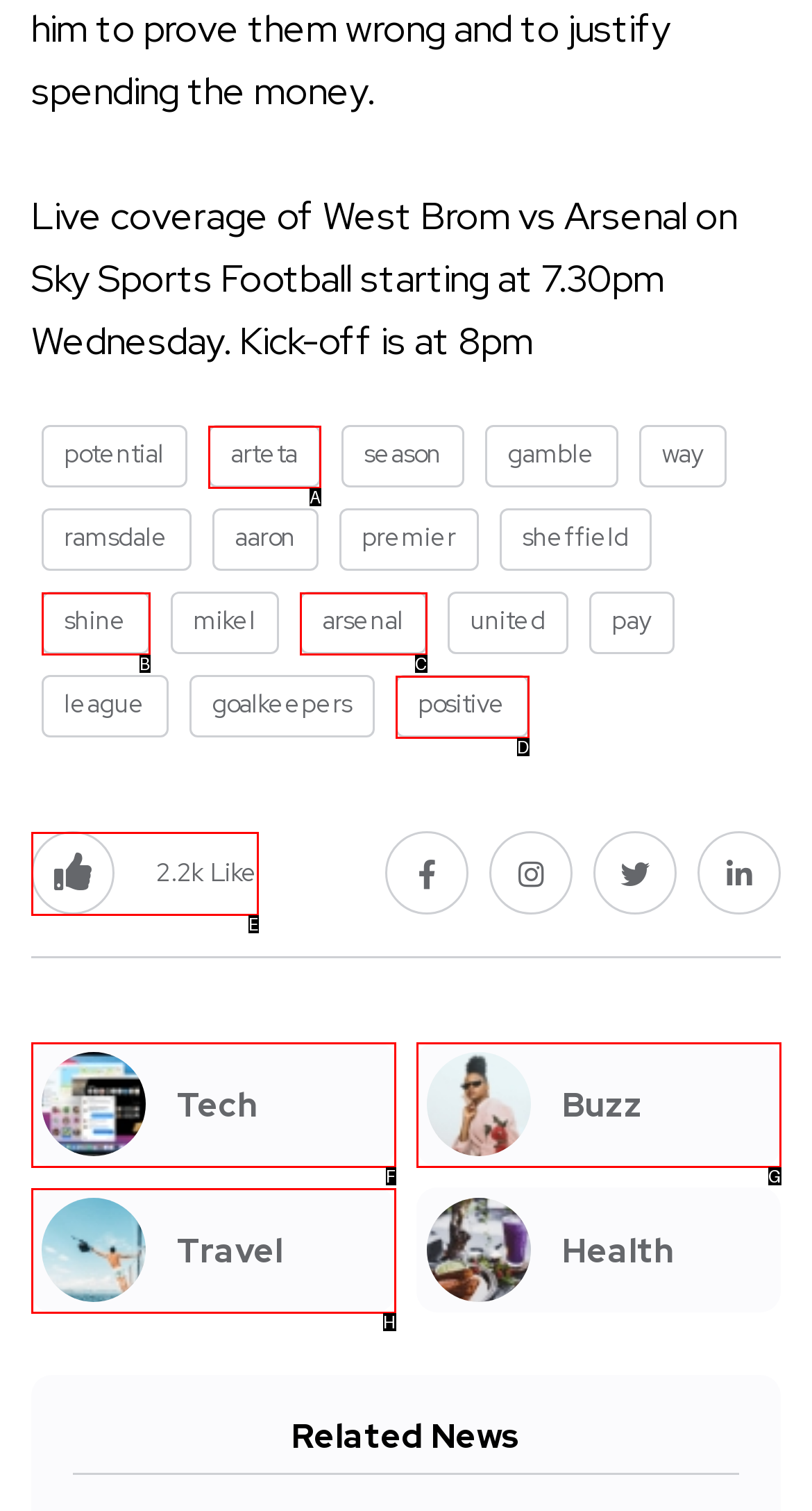Find the HTML element that suits the description: 2.2k Like
Indicate your answer with the letter of the matching option from the choices provided.

E